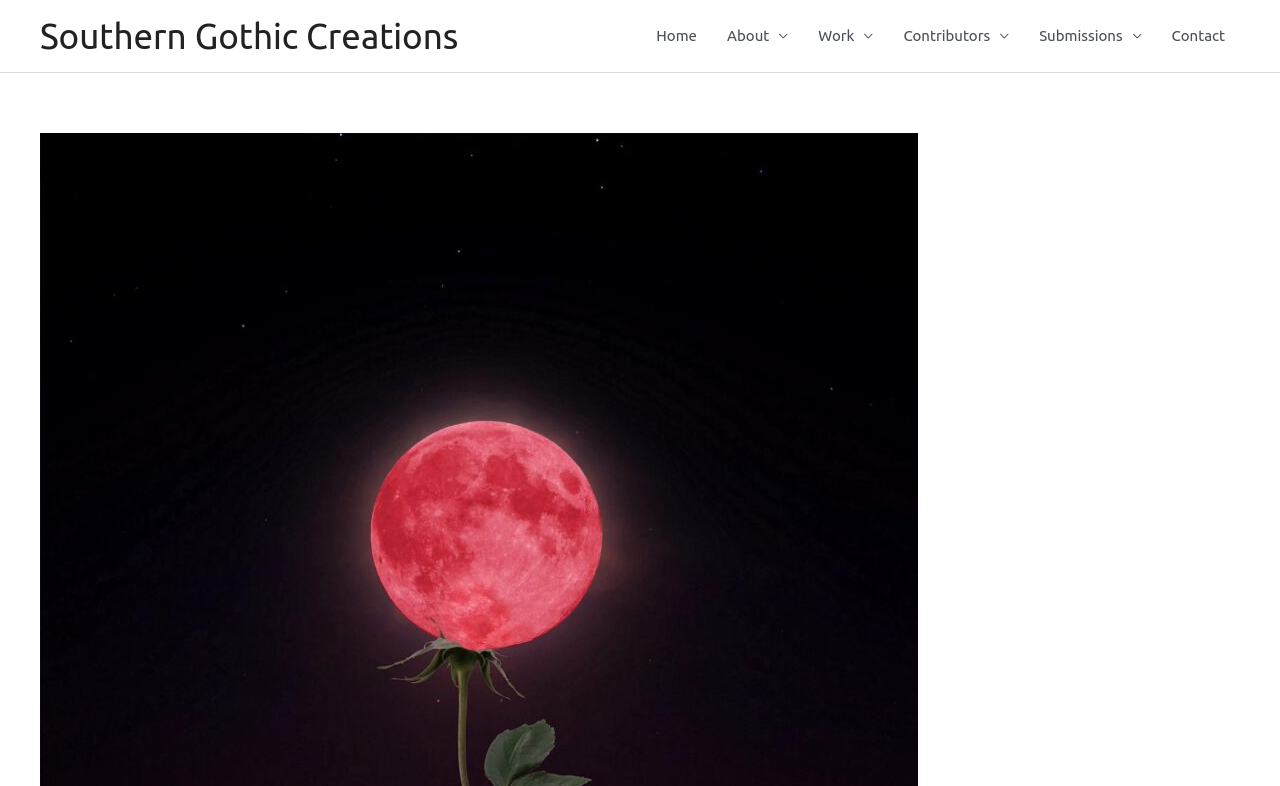What is the first navigation link?
Please look at the screenshot and answer using one word or phrase.

Home